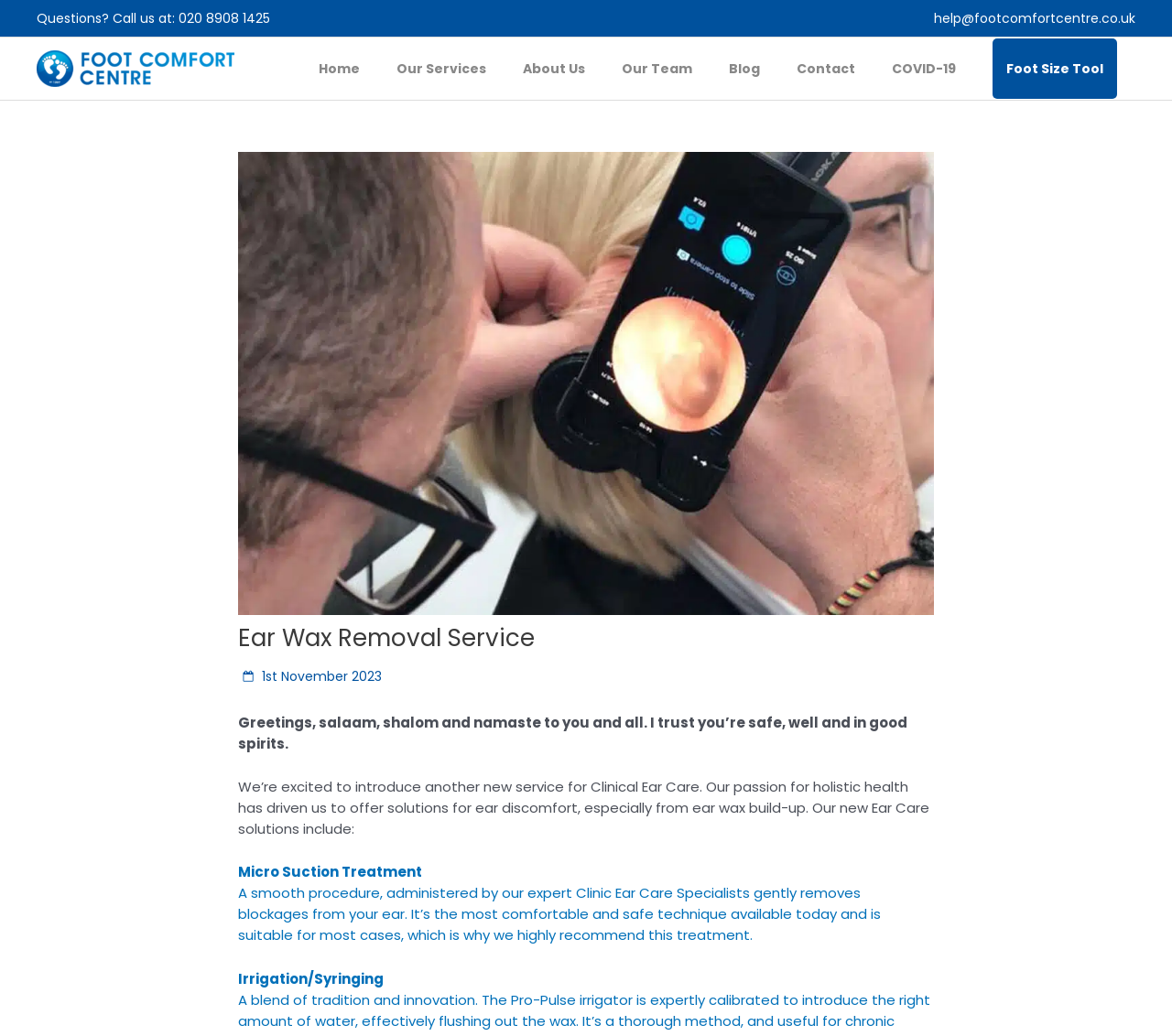Provide the bounding box coordinates for the specified HTML element described in this description: "Our Services". The coordinates should be four float numbers ranging from 0 to 1, in the format [left, top, right, bottom].

[0.323, 0.036, 0.43, 0.096]